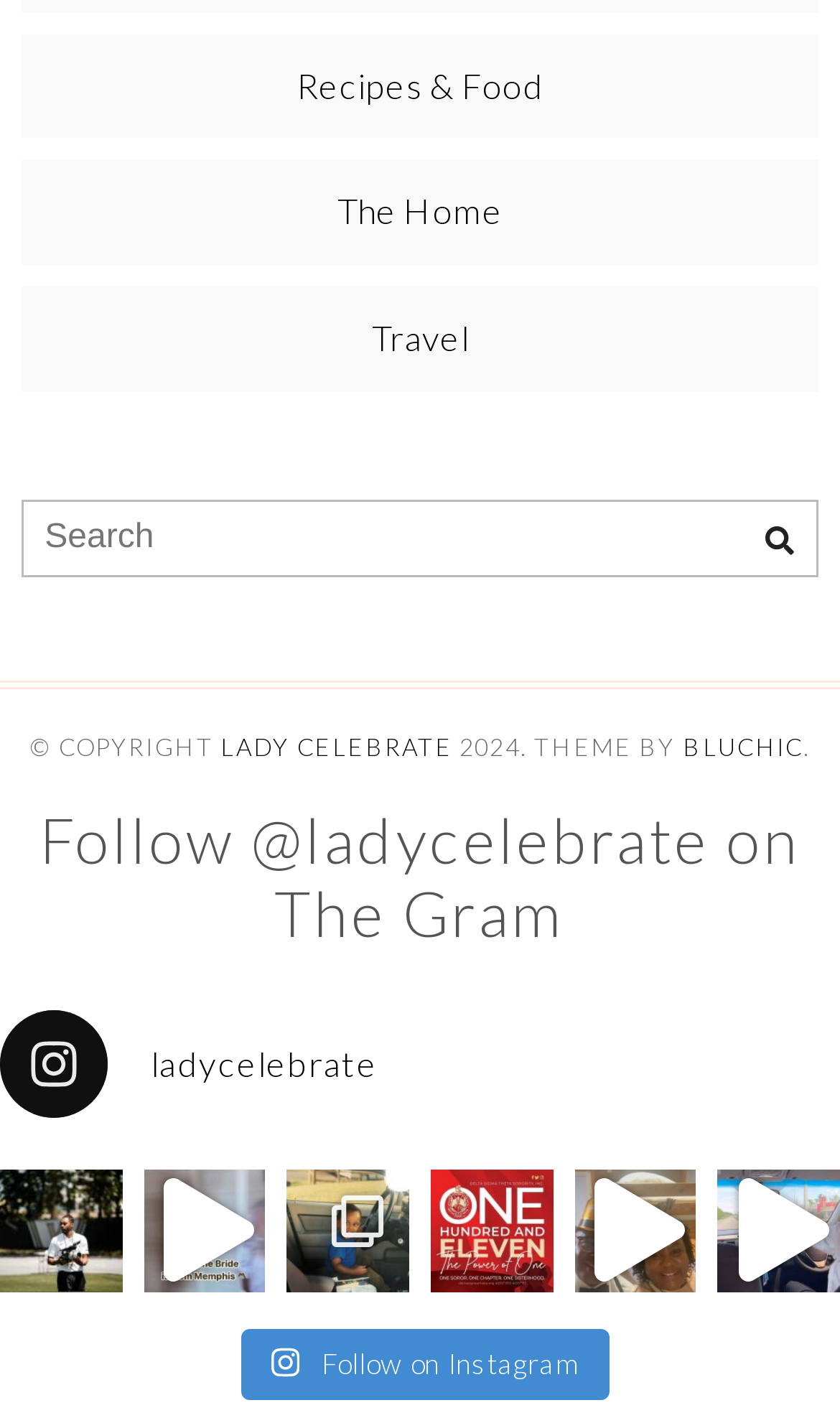Identify the bounding box coordinates of the clickable section necessary to follow the following instruction: "Follow @ladycelebrate on The Gram". The coordinates should be presented as four float numbers from 0 to 1, i.e., [left, top, right, bottom].

[0.0, 0.566, 1.0, 0.671]